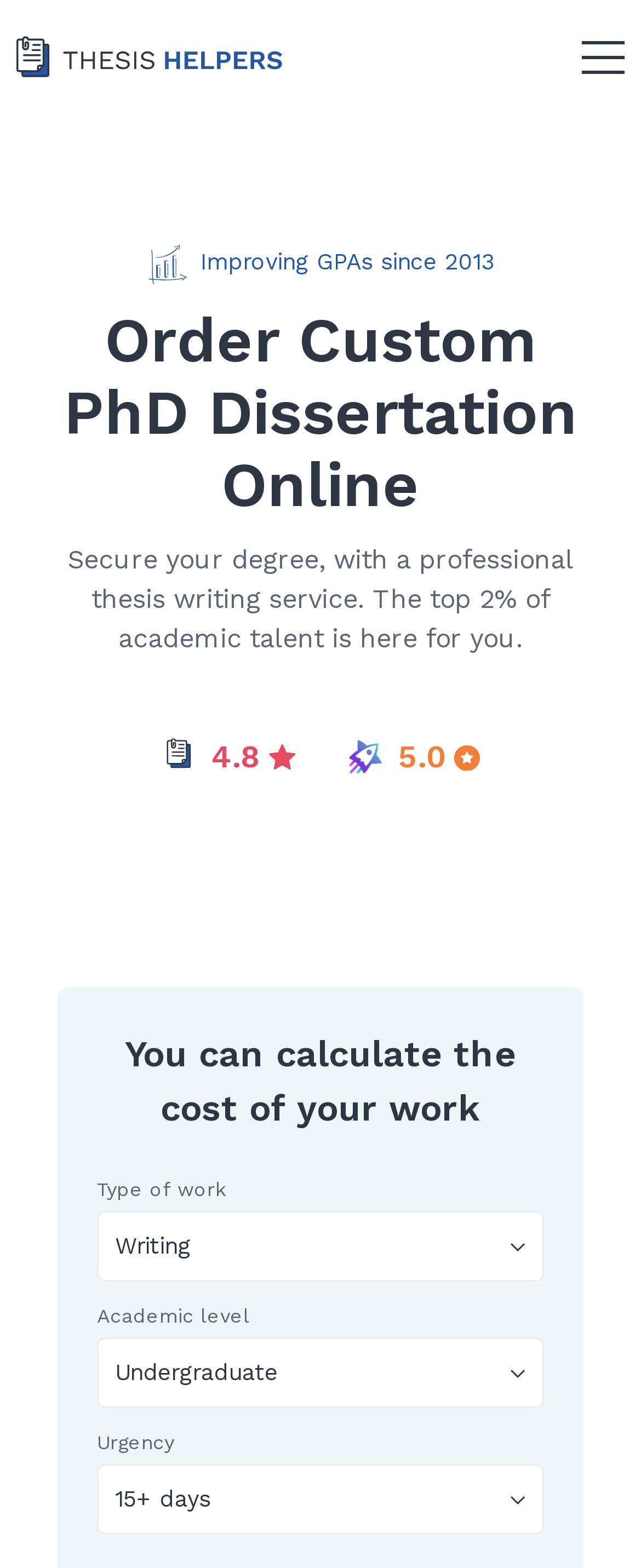Please provide a detailed answer to the question below based on the screenshot: 
What can you calculate on this webpage?

You can calculate the cost of your work on this webpage, as indicated by the heading 'You can calculate the cost of your work' and the subsequent fields for selecting the type of work, academic level, and urgency.